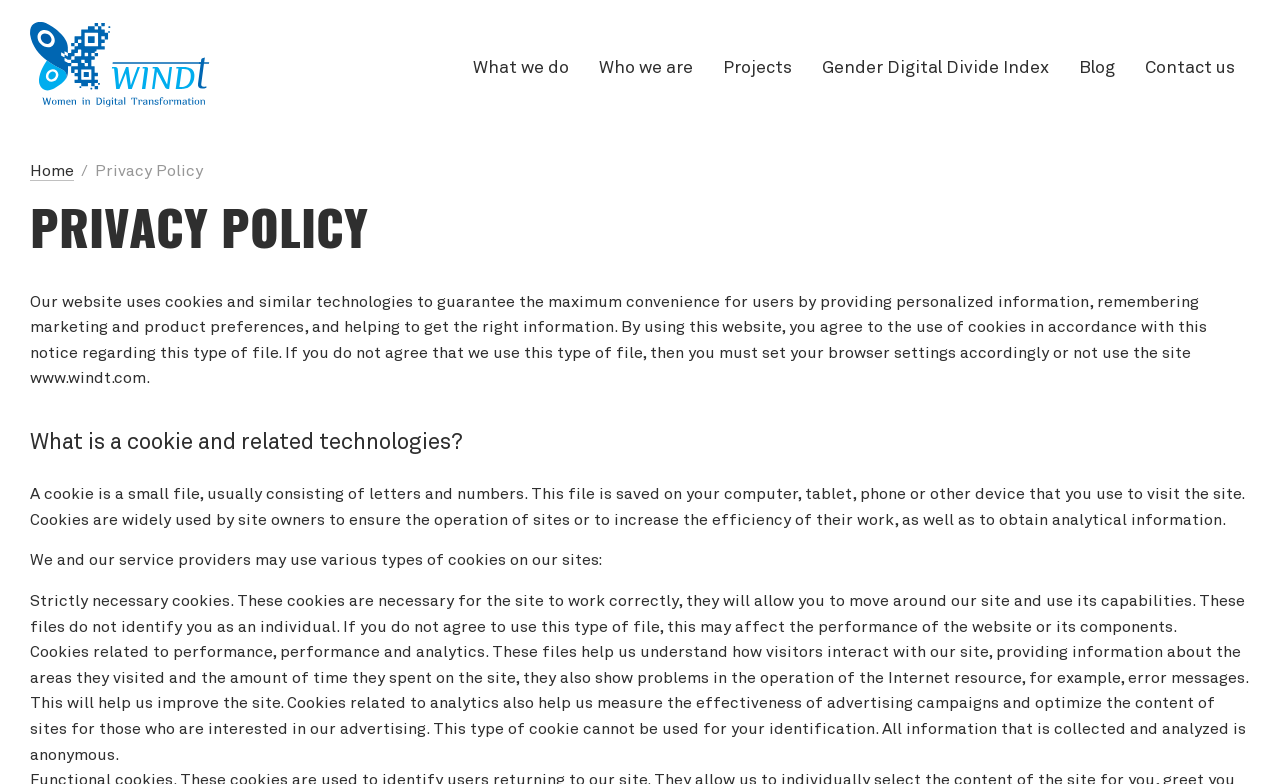Look at the image and give a detailed response to the following question: What is the function of strictly necessary cookies?

Strictly necessary cookies are necessary for the site to work correctly, allowing users to move around the site and use its capabilities, and do not identify users as individuals.